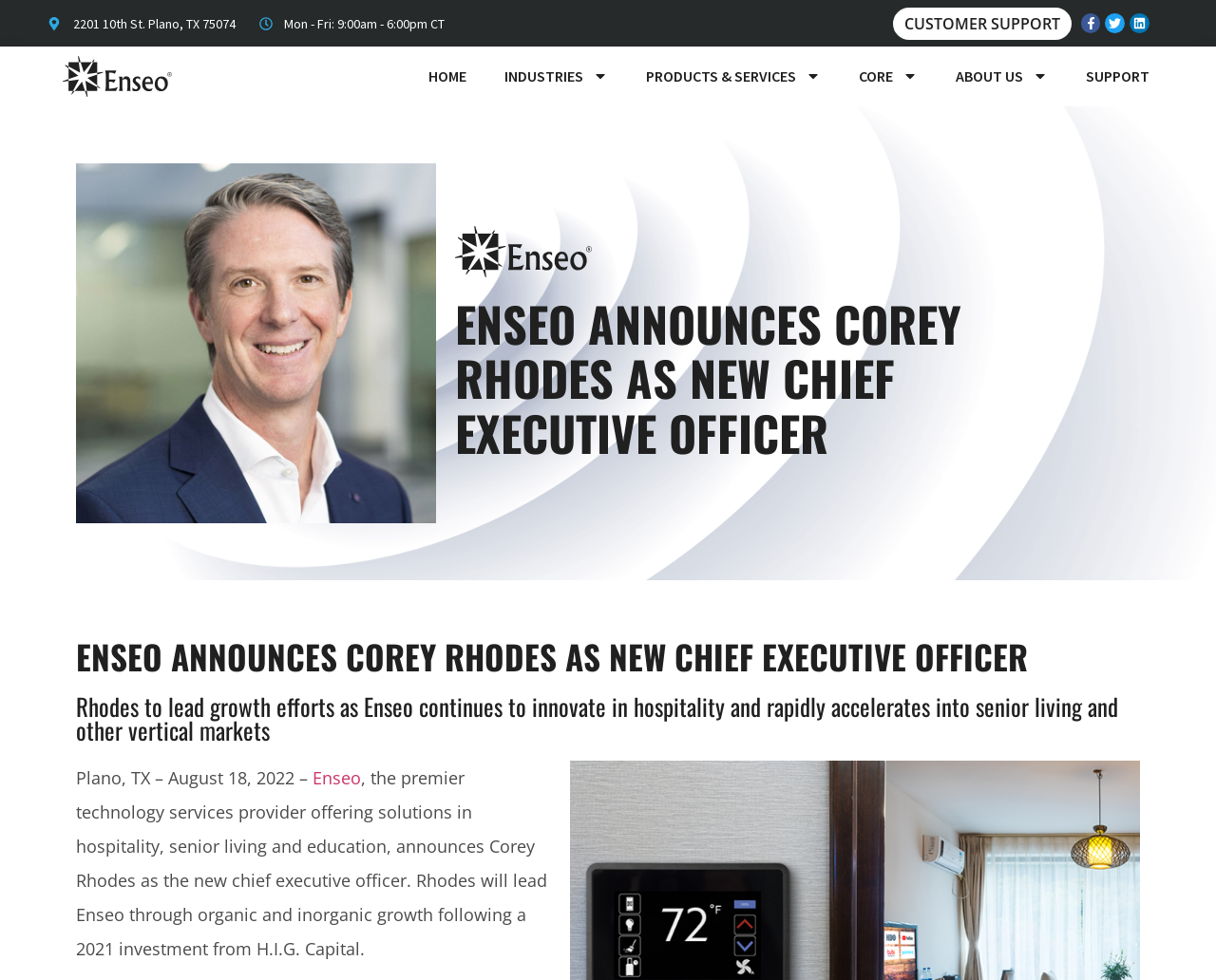Offer a thorough description of the webpage.

The webpage is about Enseo, a technology services provider, and its new chief executive officer, Corey Rhodes. At the top of the page, there is a heading that reads "This website uses cookies". Below this, there is a section with the company's address and business hours. 

On the top right corner, there are social media links, including Facebook, Twitter, and LinkedIn, each accompanied by a small icon. Next to these links, there is a customer support button. 

On the left side of the page, there is the Enseo logo, which is an image of a star beside the word "Enseo". Below this, there is a navigation menu with links to different sections of the website, including "Home", "Industries", "Products & Services", "Core", "About Us", and "Support". Each of these links has a small icon next to it.

The main content of the page is an announcement about Corey Rhodes becoming the new CEO of Enseo. There is a large image of Corey Rhodes' business headshot on the left side of the page. Below this, there is a heading that reads "Enseo Announces Corey Rhodes as New Chief Executive Officer". 

The text below the heading explains that Rhodes will lead Enseo's growth efforts, including innovation in hospitality and expansion into senior living and other markets. The text also mentions a 2021 investment from H.I.G. Capital.